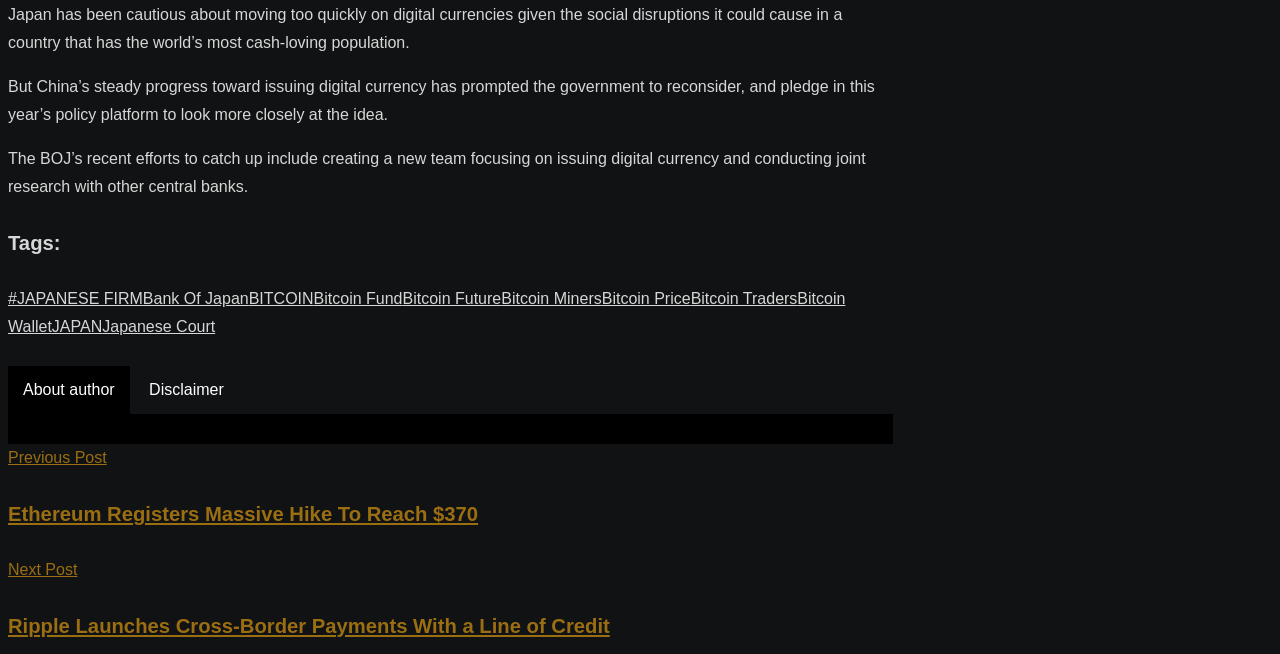Specify the bounding box coordinates of the element's area that should be clicked to execute the given instruction: "Learn more about Ripple's cross-border payments". The coordinates should be four float numbers between 0 and 1, i.e., [left, top, right, bottom].

[0.006, 0.94, 0.476, 0.974]